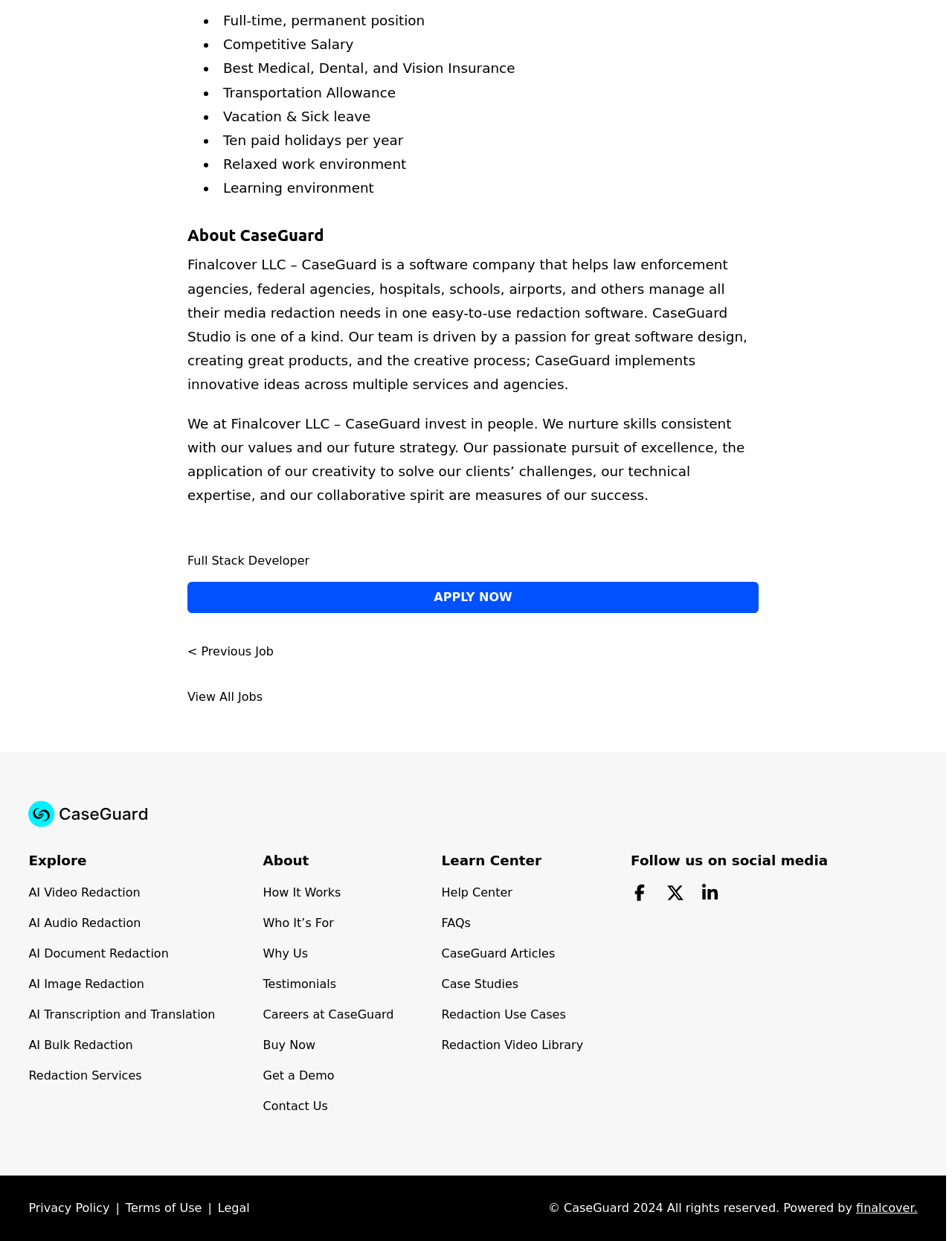Please give a concise answer to this question using a single word or phrase: 
What is the job title mentioned on the webpage?

Full Stack Developer